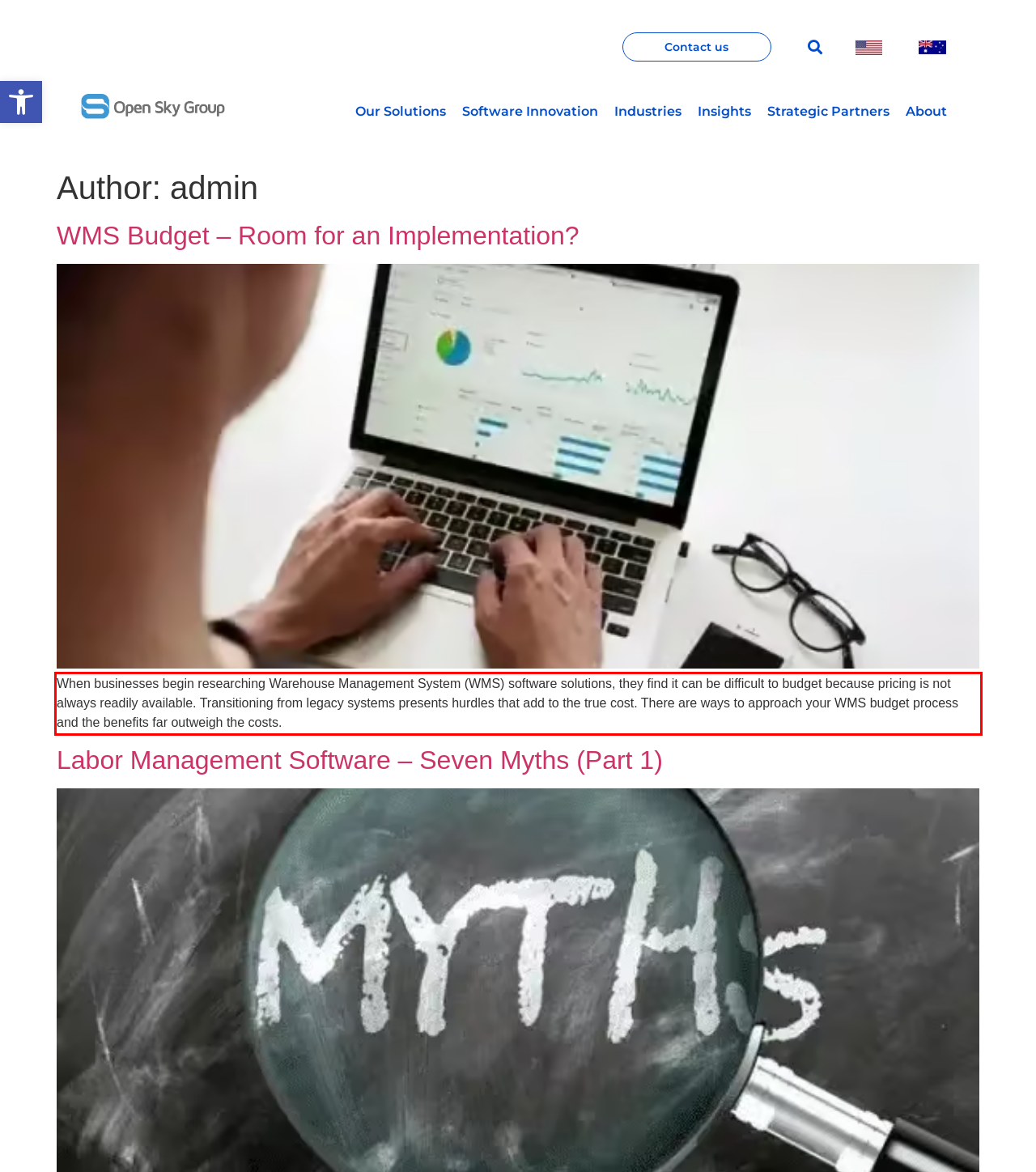Look at the webpage screenshot and recognize the text inside the red bounding box.

When businesses begin researching Warehouse Management System (WMS) software solutions, they find it can be difficult to budget because pricing is not always readily available. Transitioning from legacy systems presents hurdles that add to the true cost. There are ways to approach your WMS budget process and the benefits far outweigh the costs.